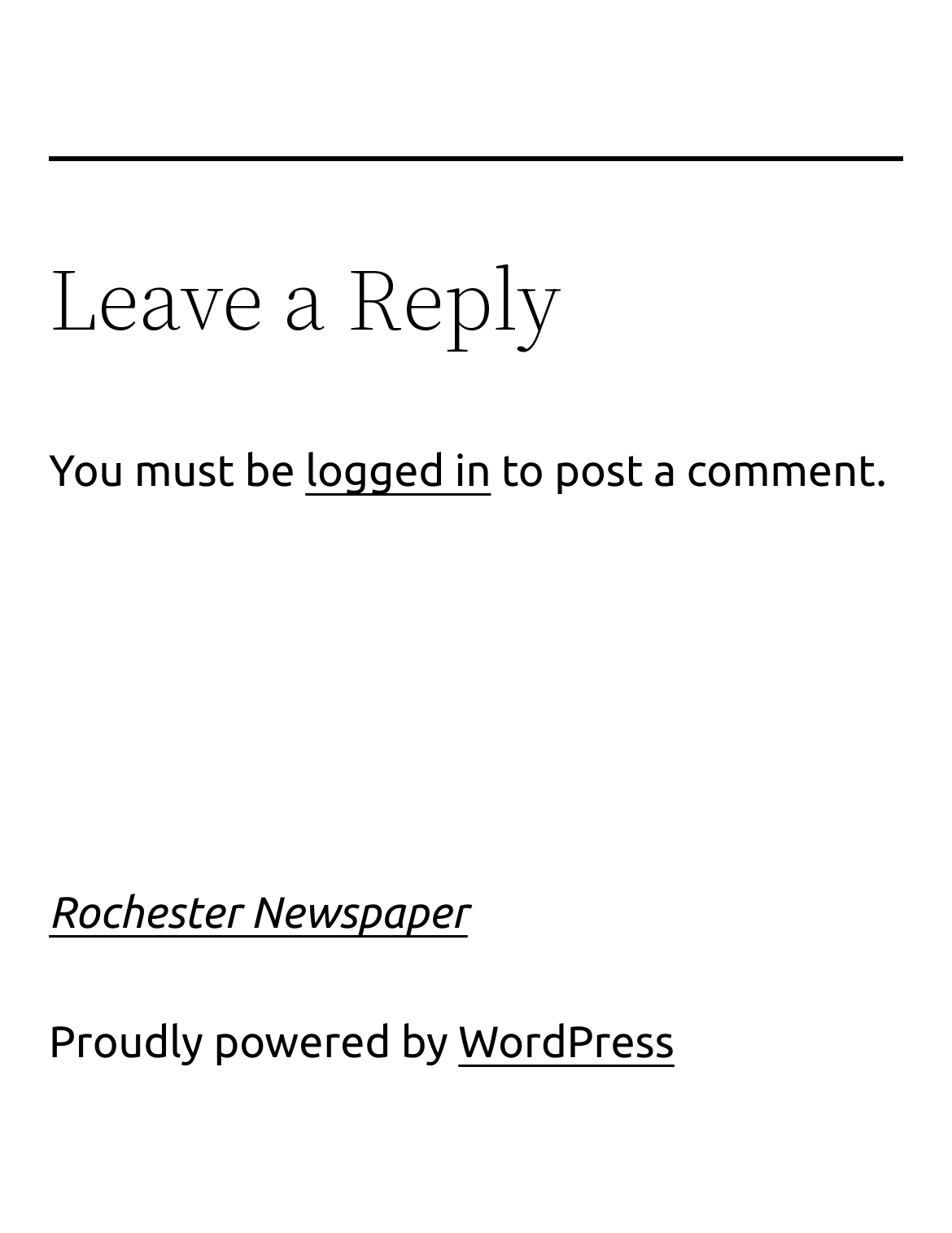Extract the bounding box coordinates for the UI element described as: "WordPress".

[0.481, 0.825, 0.708, 0.865]